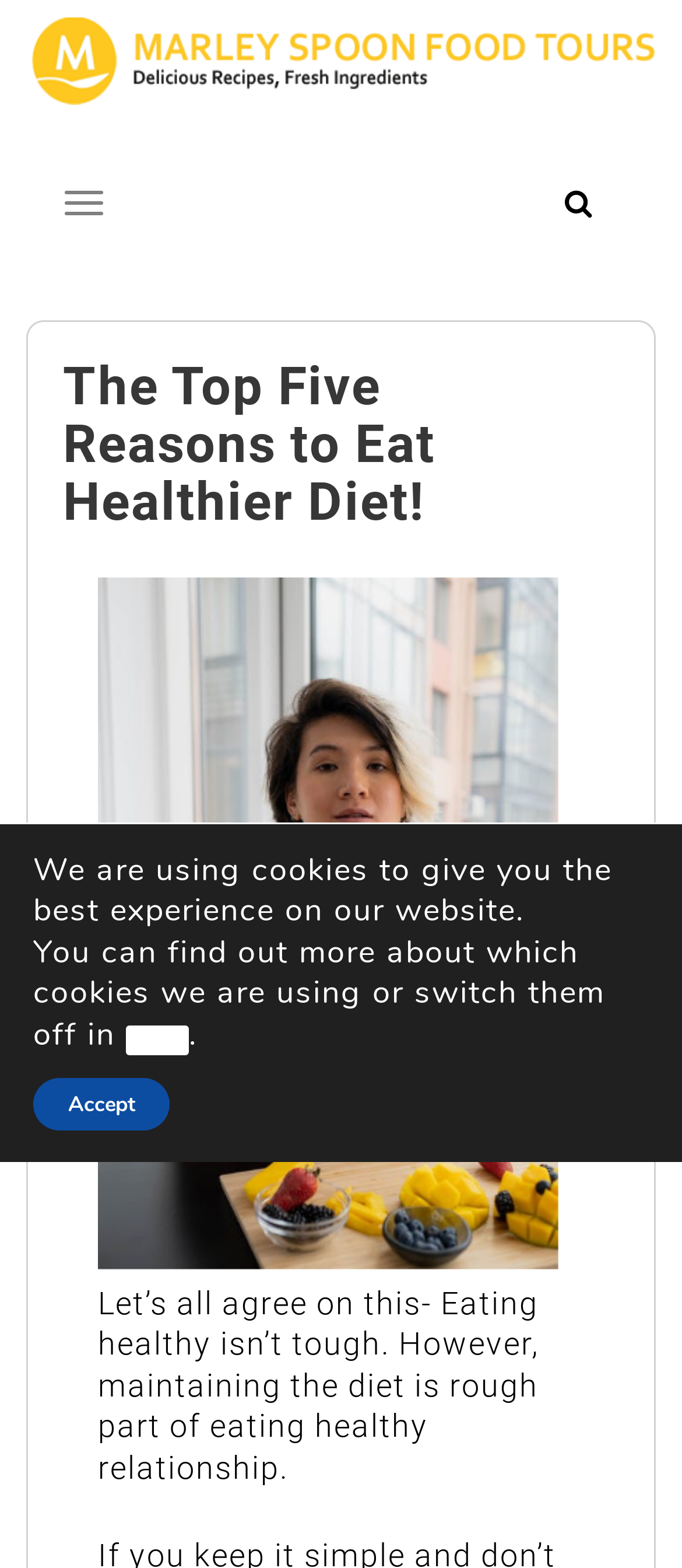Return the bounding box coordinates of the UI element that corresponds to this description: "Marley Spoon Food Tours". The coordinates must be given as four float numbers in the range of 0 and 1, [left, top, right, bottom].

[0.038, 0.066, 0.672, 0.093]